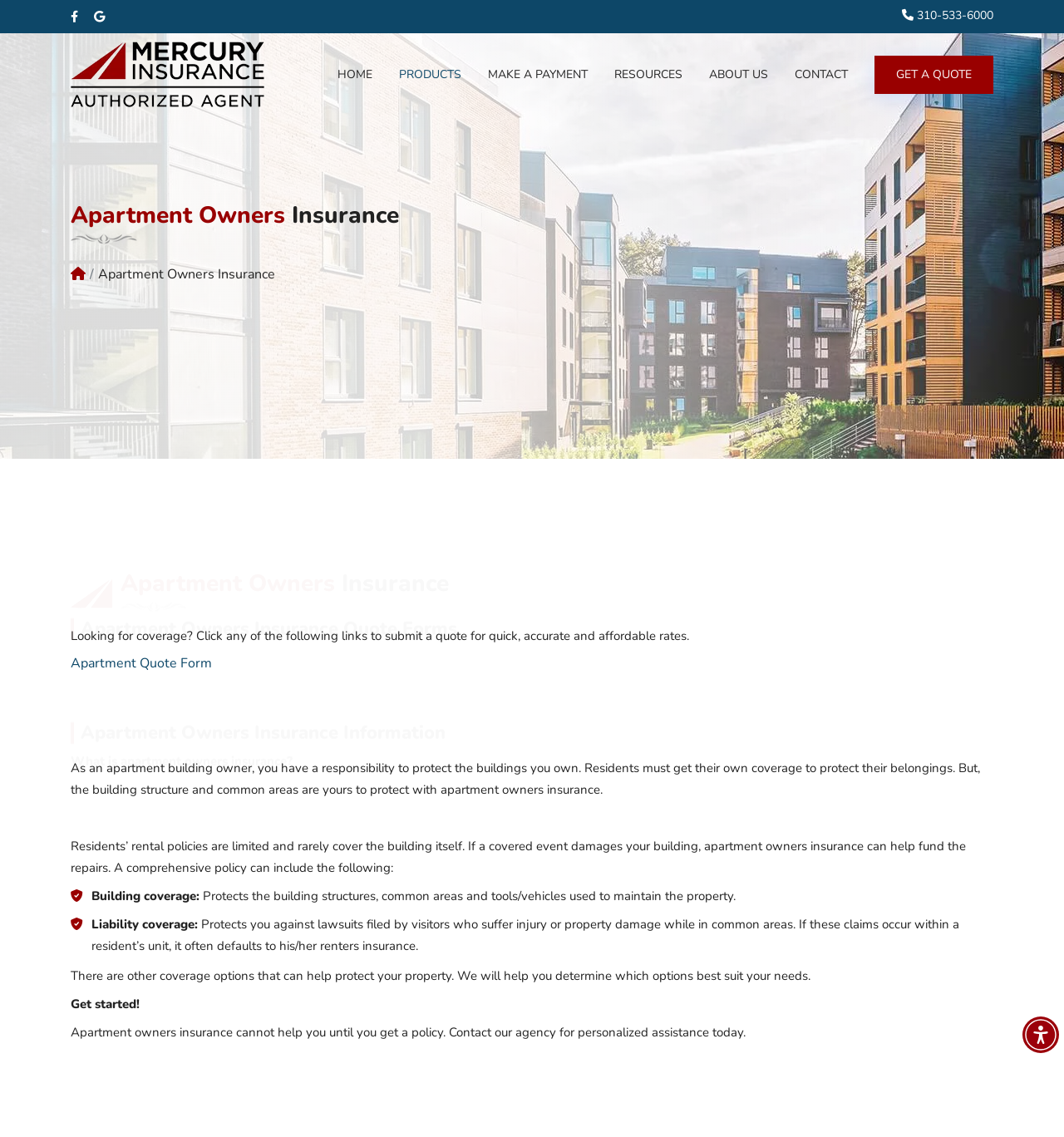Please identify the bounding box coordinates of the region to click in order to complete the given instruction: "Click the 'Contact' link". The coordinates should be four float numbers between 0 and 1, i.e., [left, top, right, bottom].

[0.747, 0.049, 0.797, 0.082]